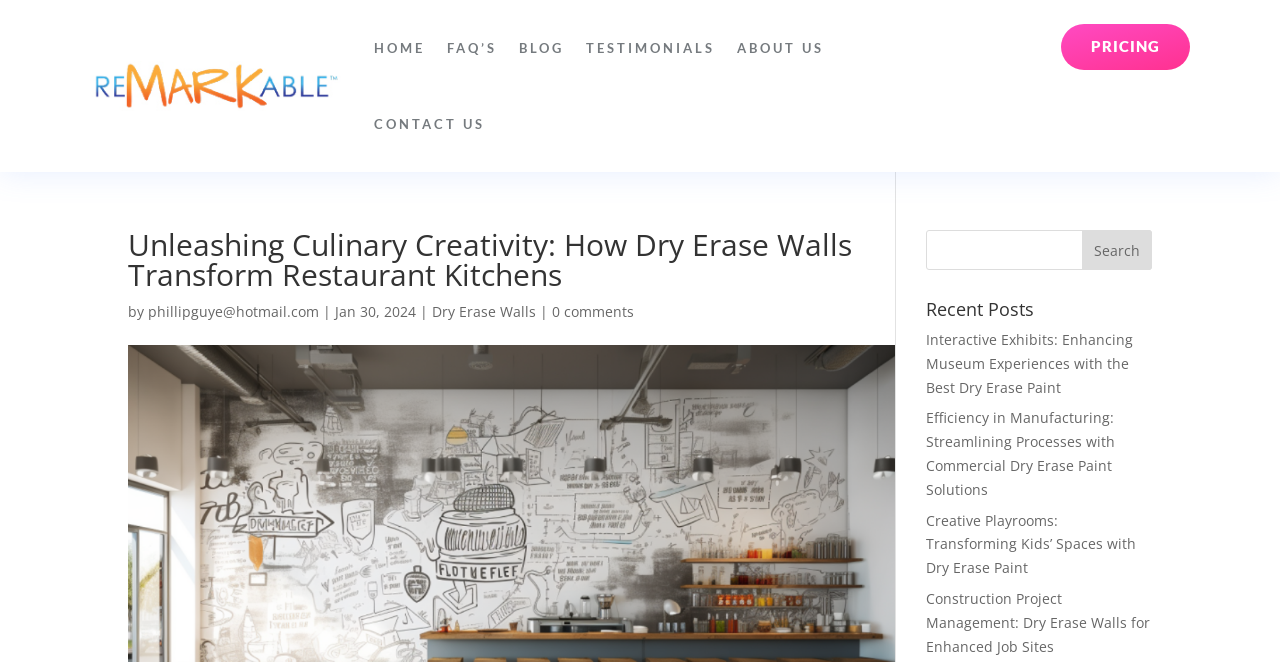Please look at the image and answer the question with a detailed explanation: What is the date of the latest article?

I looked for the date mentioned in the article section and found it next to the author's name, which is Jan 30, 2024.